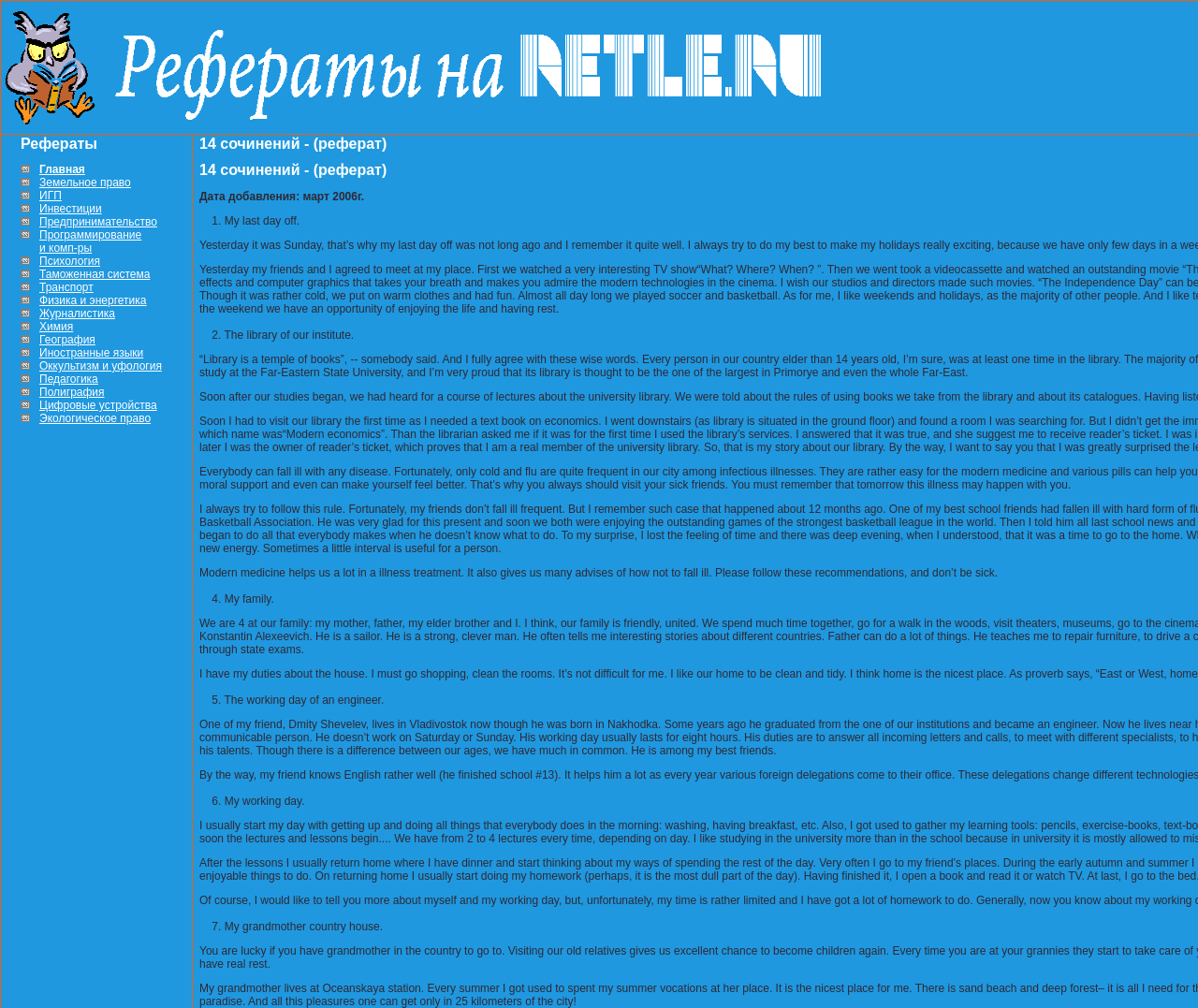Find the bounding box coordinates of the clickable area required to complete the following action: "Share via Facebook".

None